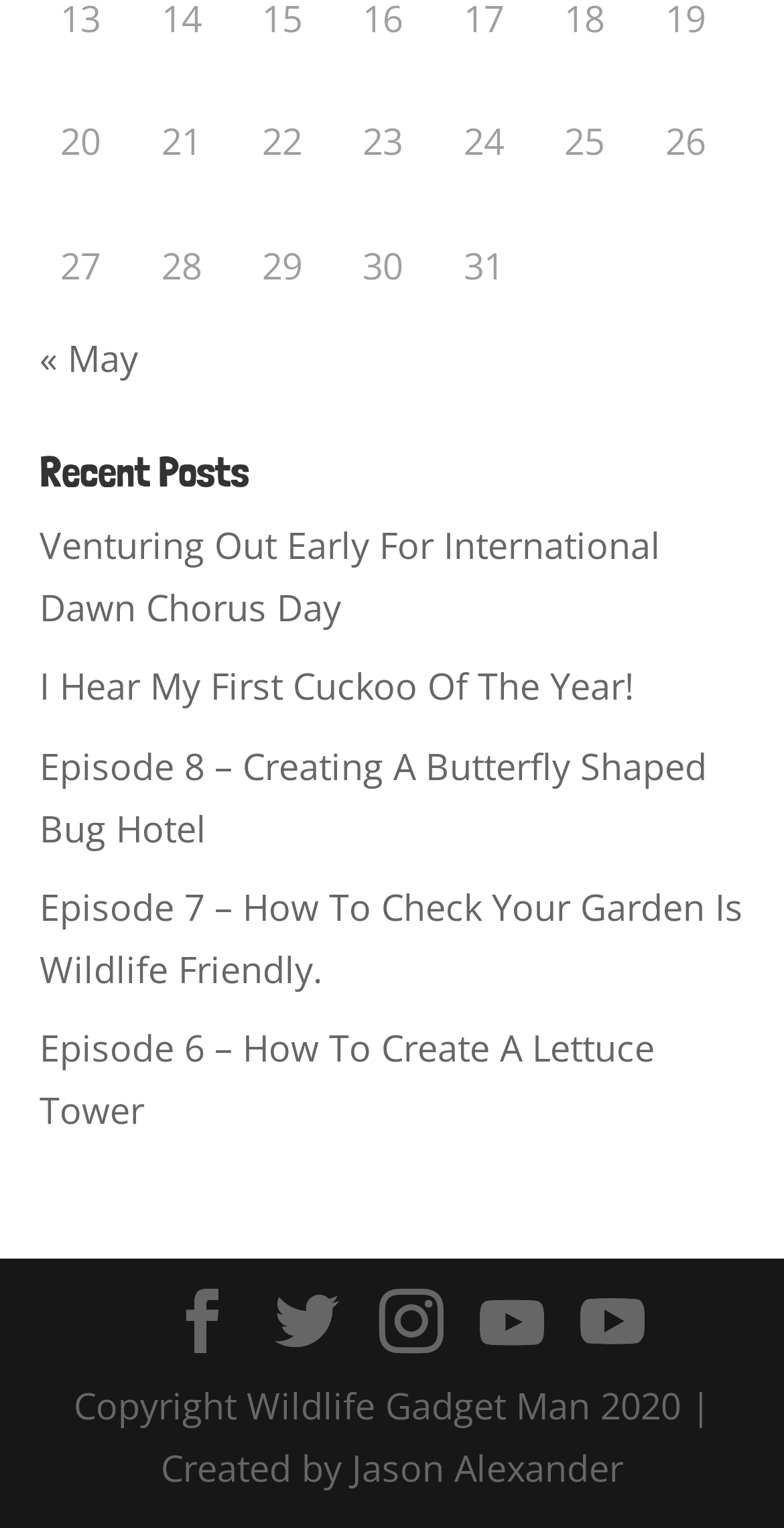Find the bounding box of the web element that fits this description: "Twitter".

[0.35, 0.843, 0.432, 0.887]